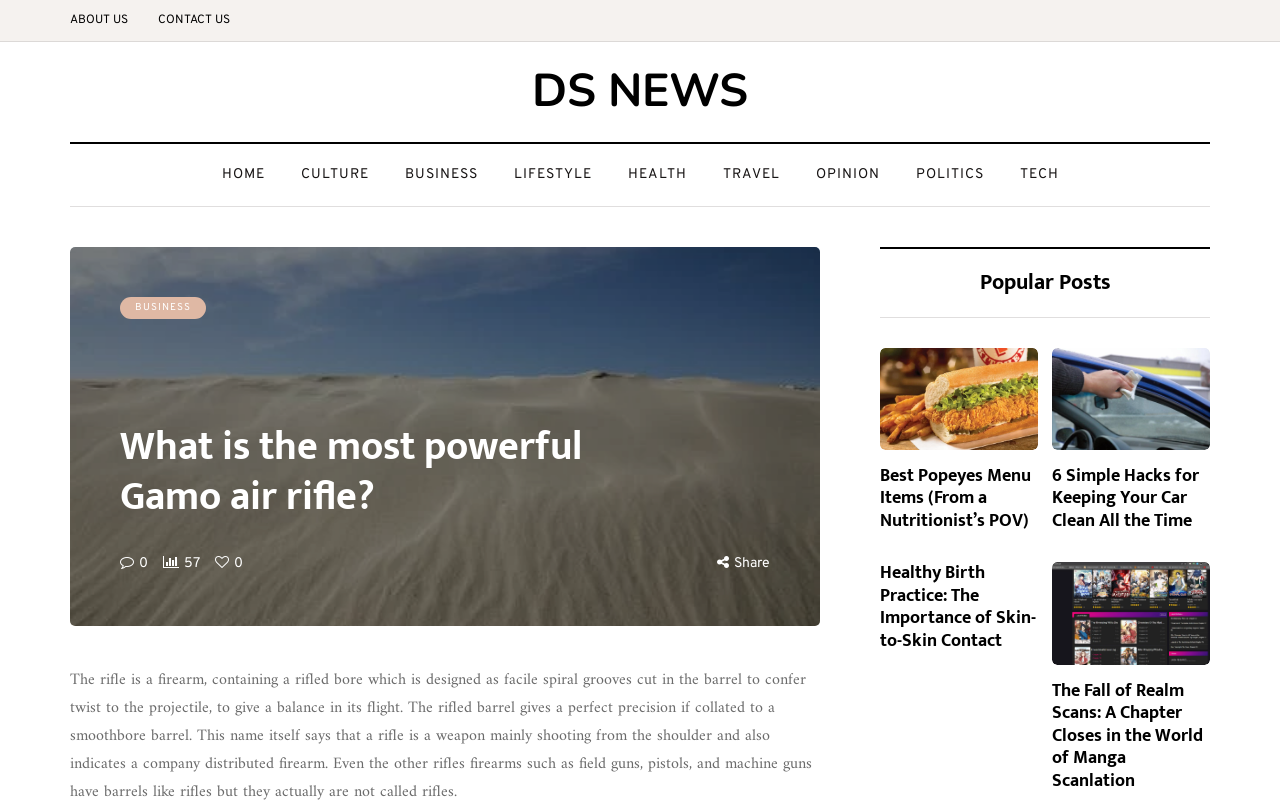Locate the bounding box coordinates of the clickable region necessary to complete the following instruction: "Read the article about the most powerful Gamo air rifle". Provide the coordinates in the format of four float numbers between 0 and 1, i.e., [left, top, right, bottom].

[0.094, 0.522, 0.5, 0.646]